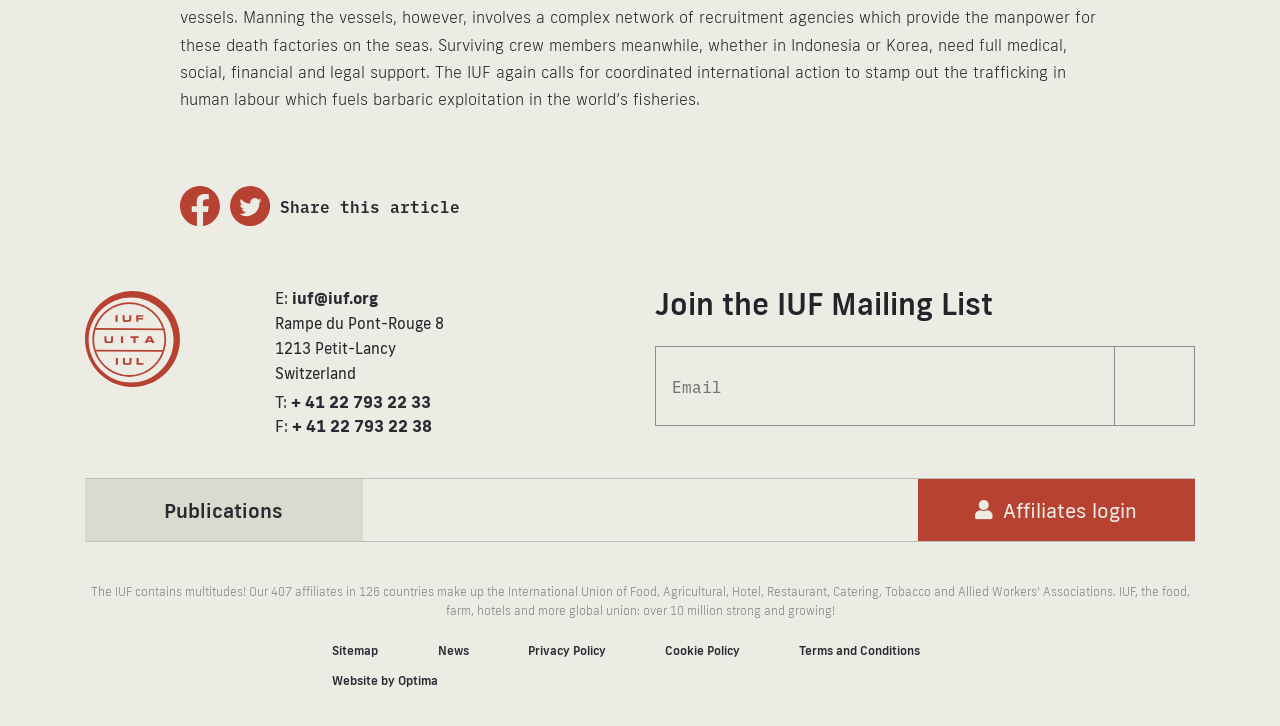What is the purpose of the textbox?
Provide an in-depth answer to the question, covering all aspects.

I found the purpose of the textbox by looking at the textbox element with the label 'Email' which is located at coordinates [0.512, 0.478, 0.871, 0.586]. This suggests that the textbox is for entering an email address.